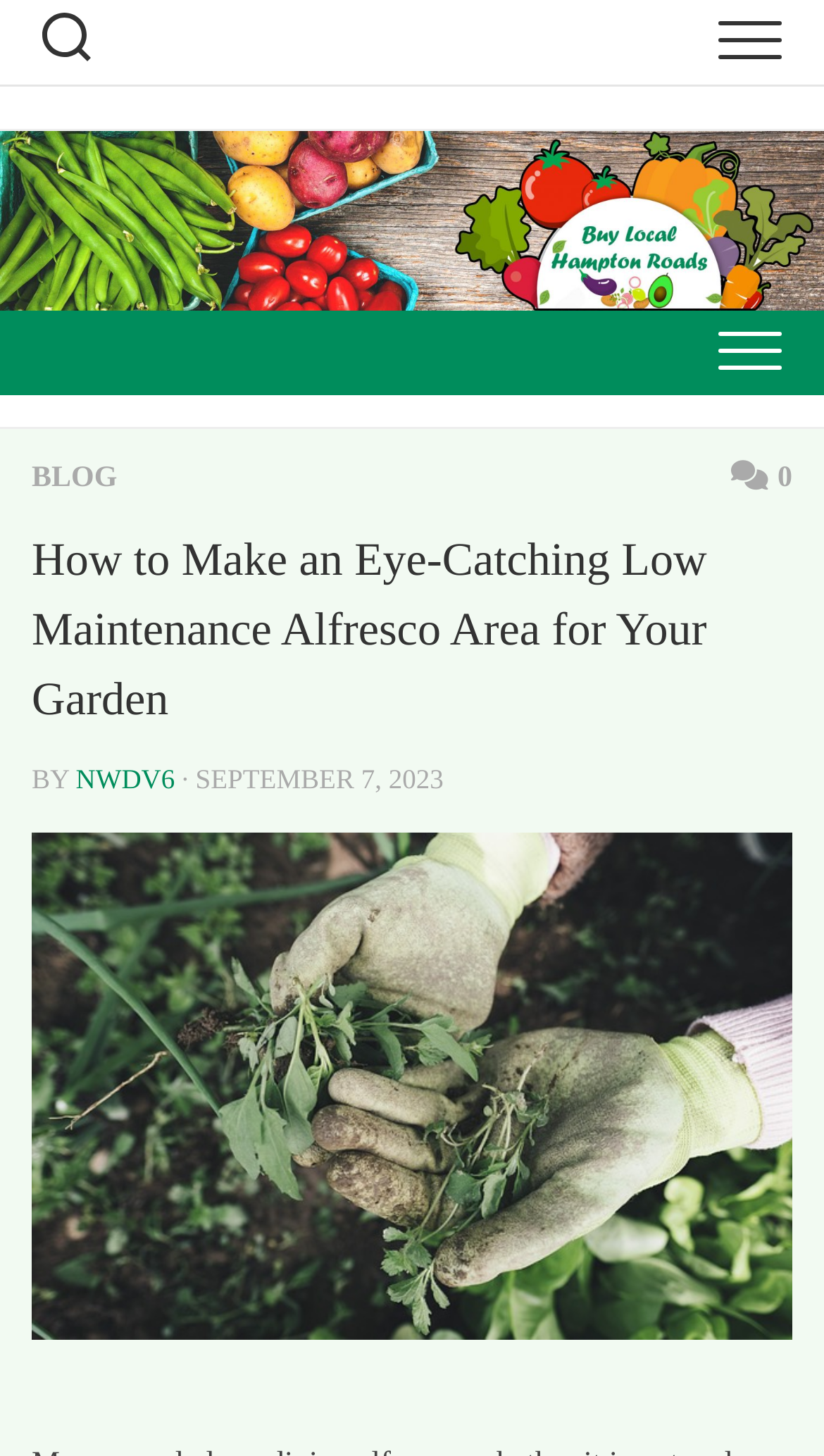What is the date of the blog post?
Utilize the information in the image to give a detailed answer to the question.

The date of the blog post can be found by looking at the text '· SEPTEMBER 7, 2023' which indicates that the blog post was published on September 7, 2023.